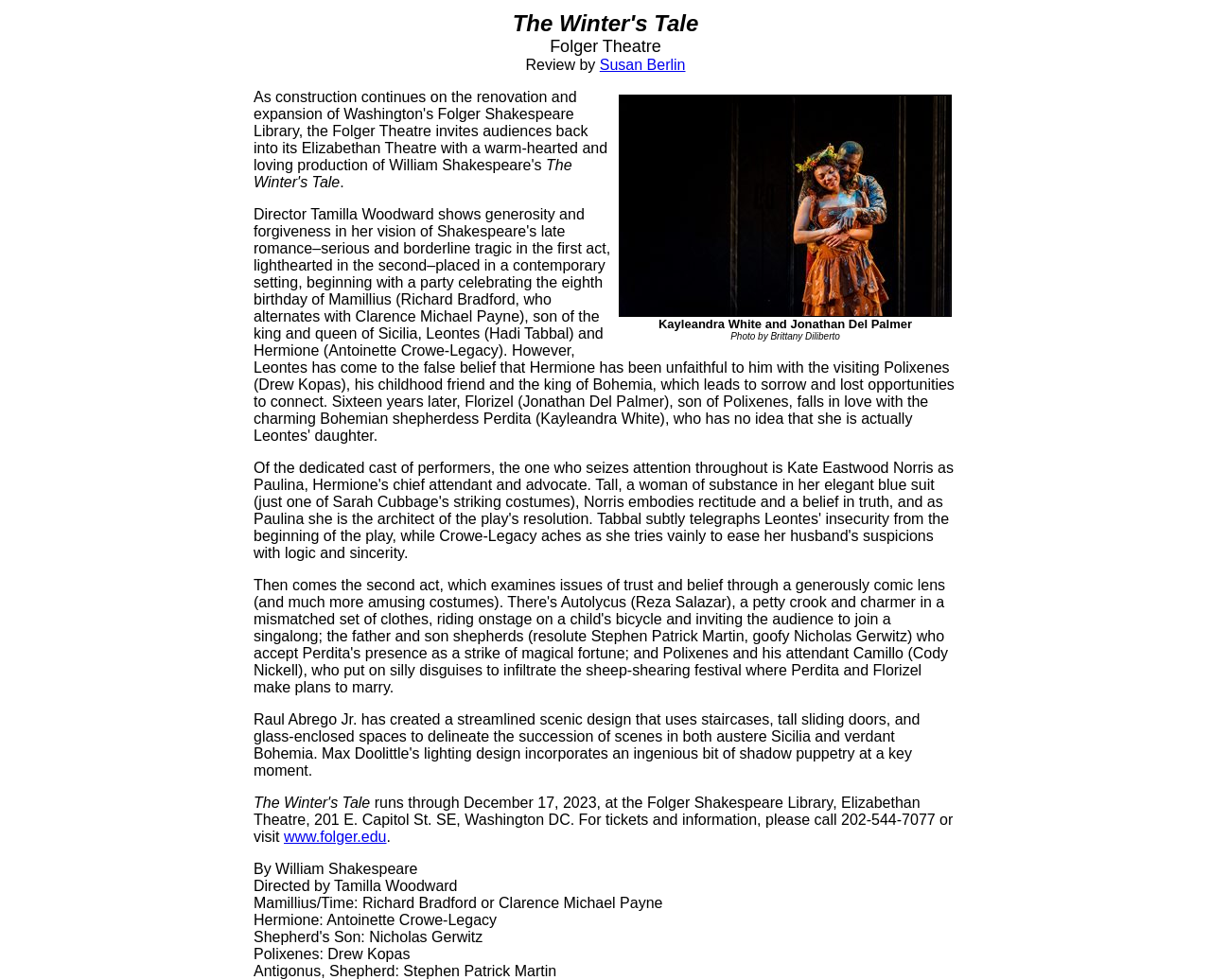Based on the description "www.folger.edu", find the bounding box of the specified UI element.

[0.234, 0.846, 0.319, 0.862]